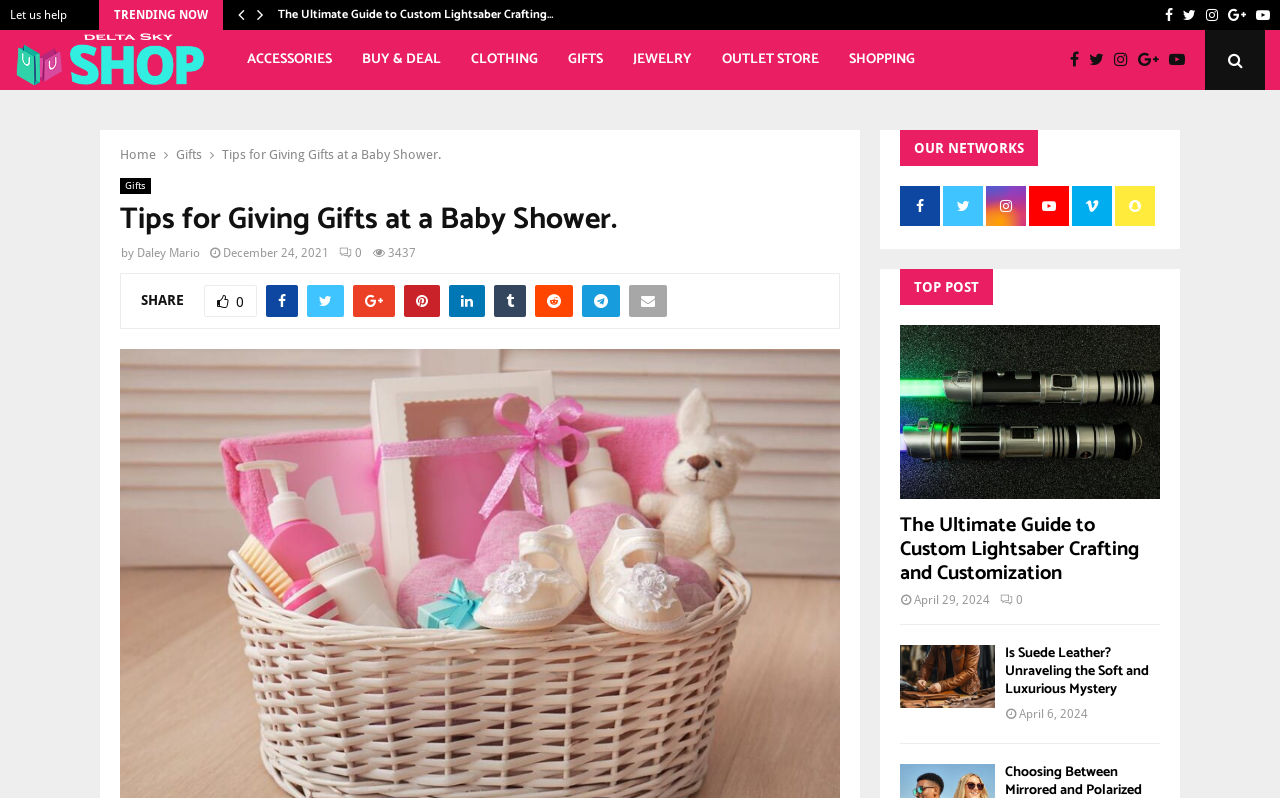Explain the webpage's design and content in an elaborate manner.

This webpage appears to be a blog or article page with a mix of content and navigation elements. At the top, there is a header section with a "Let us help" link and a "TRENDING NOW" label, accompanied by two icons. Below this, there are two headings, "The Ultimate Guide to Custom Lightsaber Crafting…" and "Is Suede Leather? Unraveling the Soft and Luxurious Mystery", which are likely article titles.

To the left of these headings, there is a vertical navigation menu with links to various categories, including "ACCESSORIES", "BUY & DEAL", "CLOTHING", "GIFTS", "JEWELRY", and "OUTLET STORE". There is also a "SHOPPING" link and a search icon.

In the main content area, there is an article with a heading "Tips for Giving Gifts at a Baby Shower." Below this, there are several links, including "Gifts", "Daley Mario", and social media sharing icons. There is also a "SHARE" button and a timestamp indicating the article was published on December 24, 2021.

Further down the page, there are two sections labeled "OUR NETWORKS" and "TOP POST". The "OUR NETWORKS" section contains social media links, while the "TOP POST" section features two articles, "The Ultimate Guide to Custom Lightsaber Crafting and Customization" and "Is Suede Leather? Unraveling the Soft and Luxurious Mystery", with their respective headings, links, and timestamps.

At the bottom of the page, there are additional social media links and a "Home" link. Overall, the page has a cluttered layout with many elements competing for attention, but it appears to be a blog or article page with a focus on gifts and shopping.